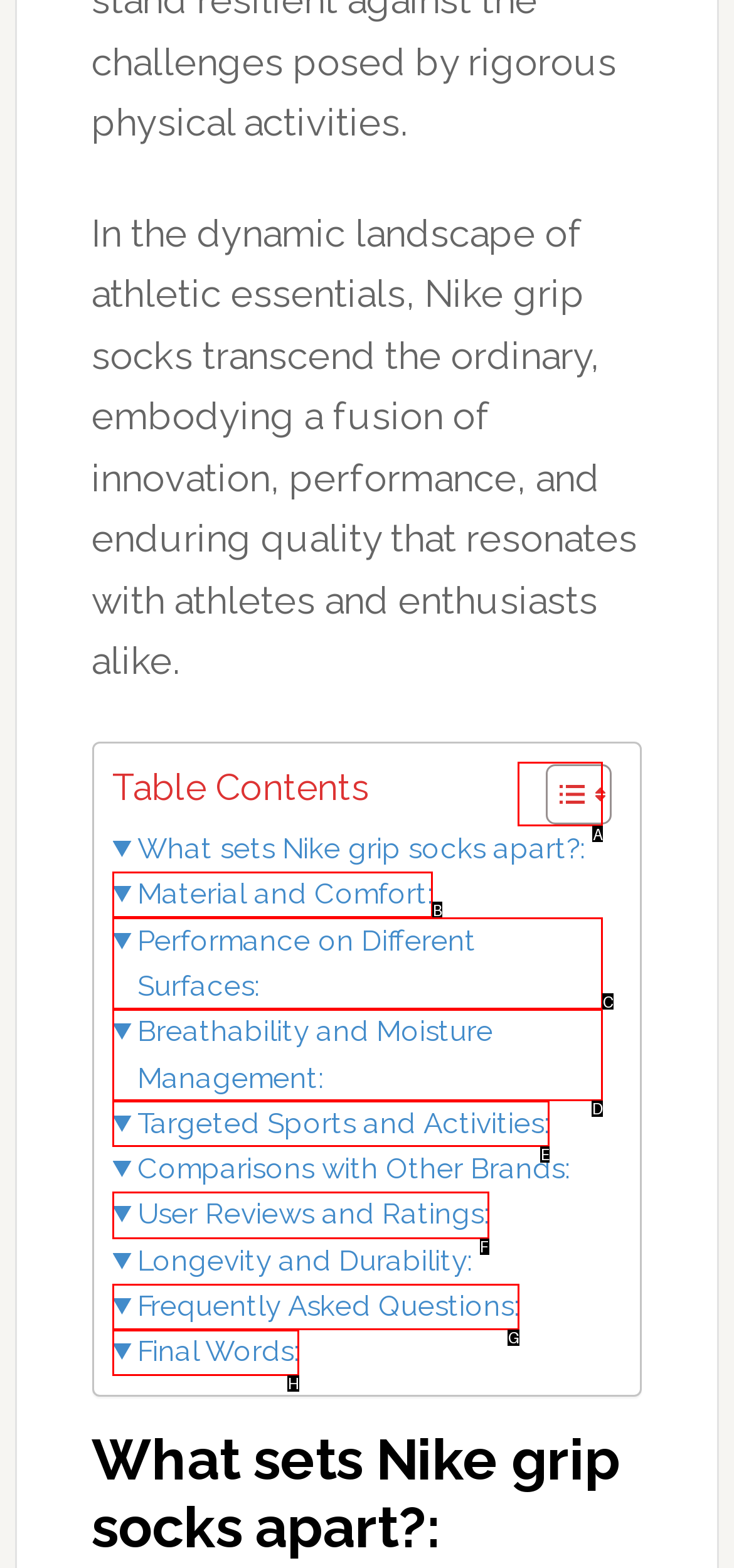Tell me which one HTML element you should click to complete the following task: Click on Mattermost Desktop Open source, private cloud Slack-alternative
Answer with the option's letter from the given choices directly.

None